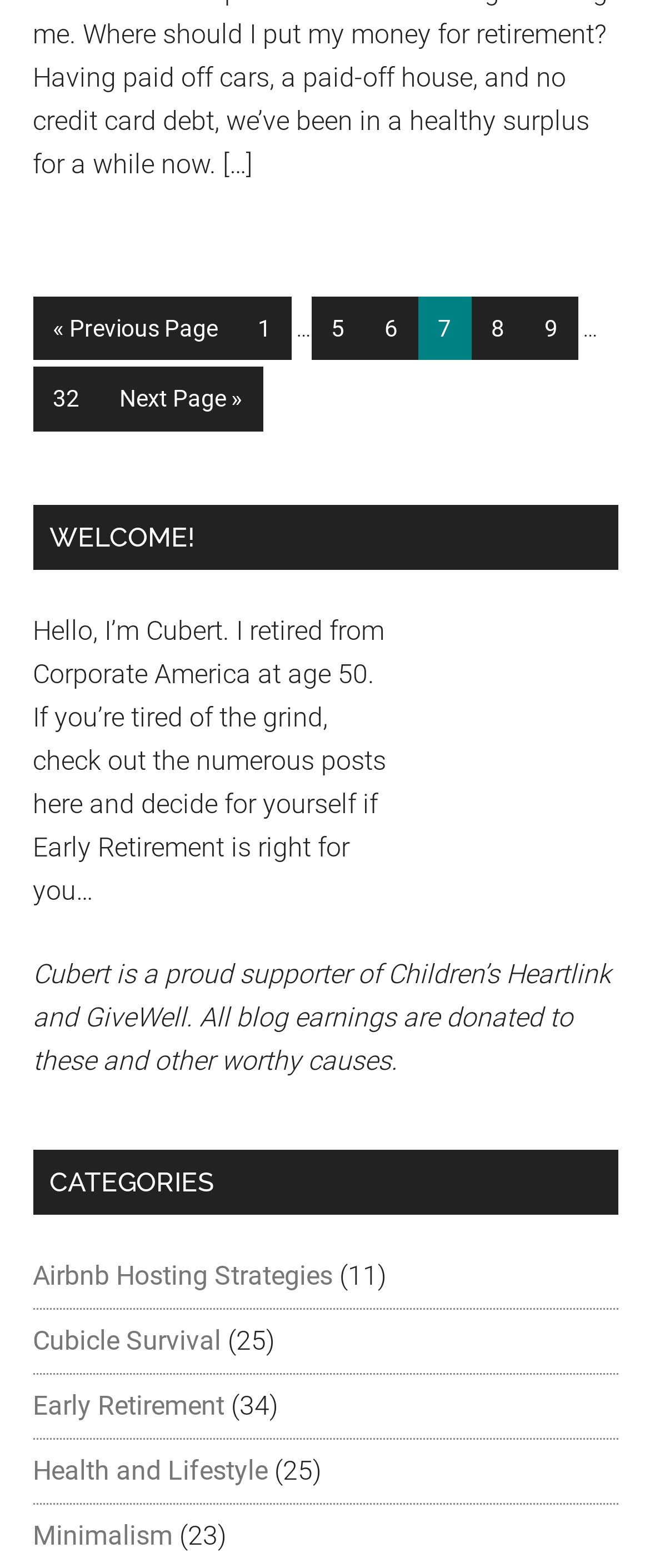Please identify the bounding box coordinates of the element's region that I should click in order to complete the following instruction: "read about early retirement". The bounding box coordinates consist of four float numbers between 0 and 1, i.e., [left, top, right, bottom].

[0.05, 0.887, 0.345, 0.907]